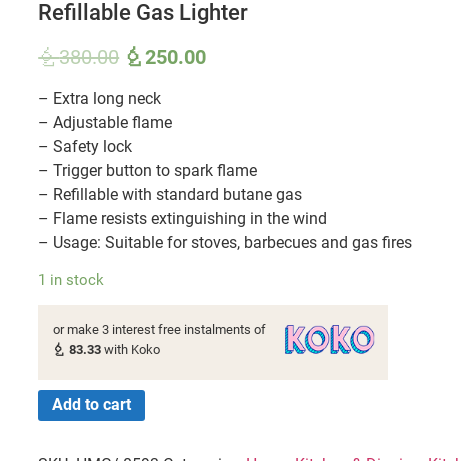Please answer the following question using a single word or phrase: 
What is the purpose of the safety lock feature?

Prevent accidental ignition